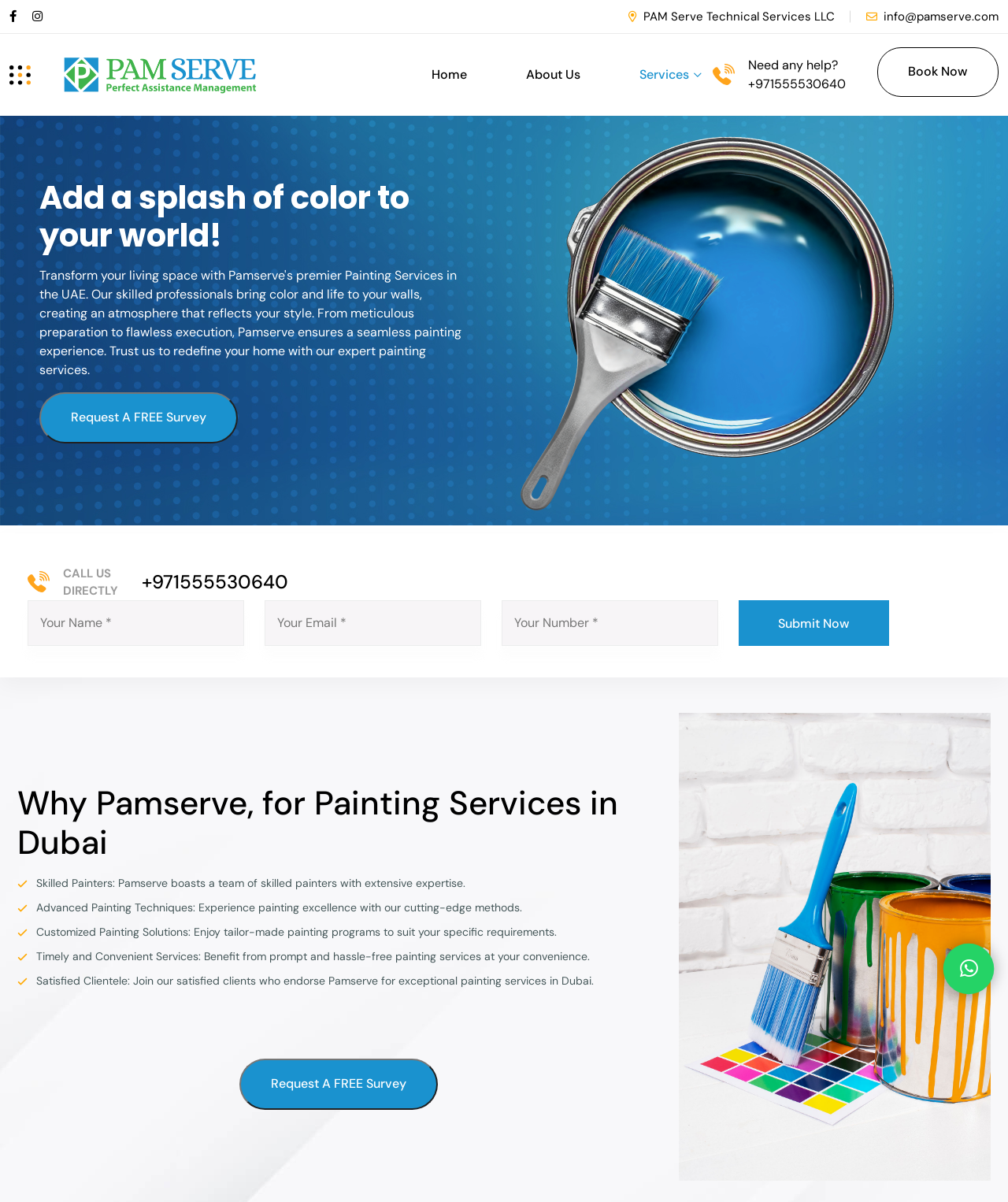Illustrate the webpage's structure and main components comprehensively.

The webpage is about Pamserve's painting services in Dubai. At the top, there are several links and a company name "PAM Serve Technical Services LLC" along with an email address "info@pamserve.com". Below this, there is a navigation menu with links to "Home", "About Us", "Services", and more.

The main content of the page is divided into sections. The first section has a heading "Add a splash of color to your world!" and a button to "Request A FREE Survey". There is also a call-to-action section with a phone number "+971555530640" and a button to "Book Now".

Below this, there is a form with input fields for "Your Name", "Your Email", and "Your Number", along with a "Submit Now" button. On the right side of the form, there is a section with a heading "+971555530640" and a link to the same phone number.

The next section has a heading "Why Pamserve, for Painting Services in Dubai" and lists the benefits of choosing Pamserve, including skilled painters, advanced painting techniques, customized painting solutions, timely and convenient services, and satisfied clientele. Each benefit is described in a short paragraph.

At the bottom of the page, there is another button to "Request A FREE Survey" and a social media link.